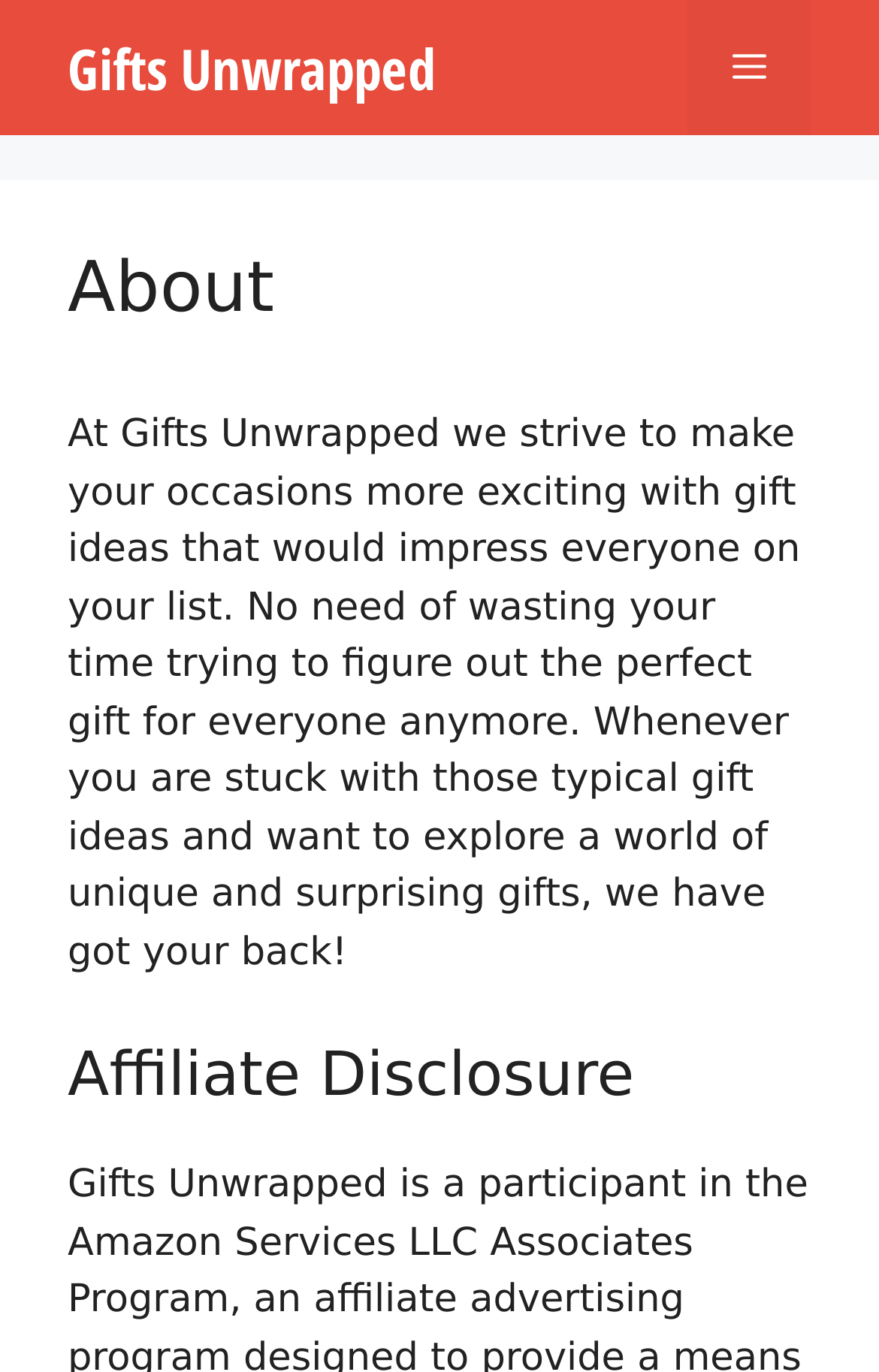What is the name of the website?
We need a detailed and exhaustive answer to the question. Please elaborate.

I determined the name of the website by looking at the link element with the text 'Gifts Unwrapped' which is a child of the banner element with the text 'Site'.